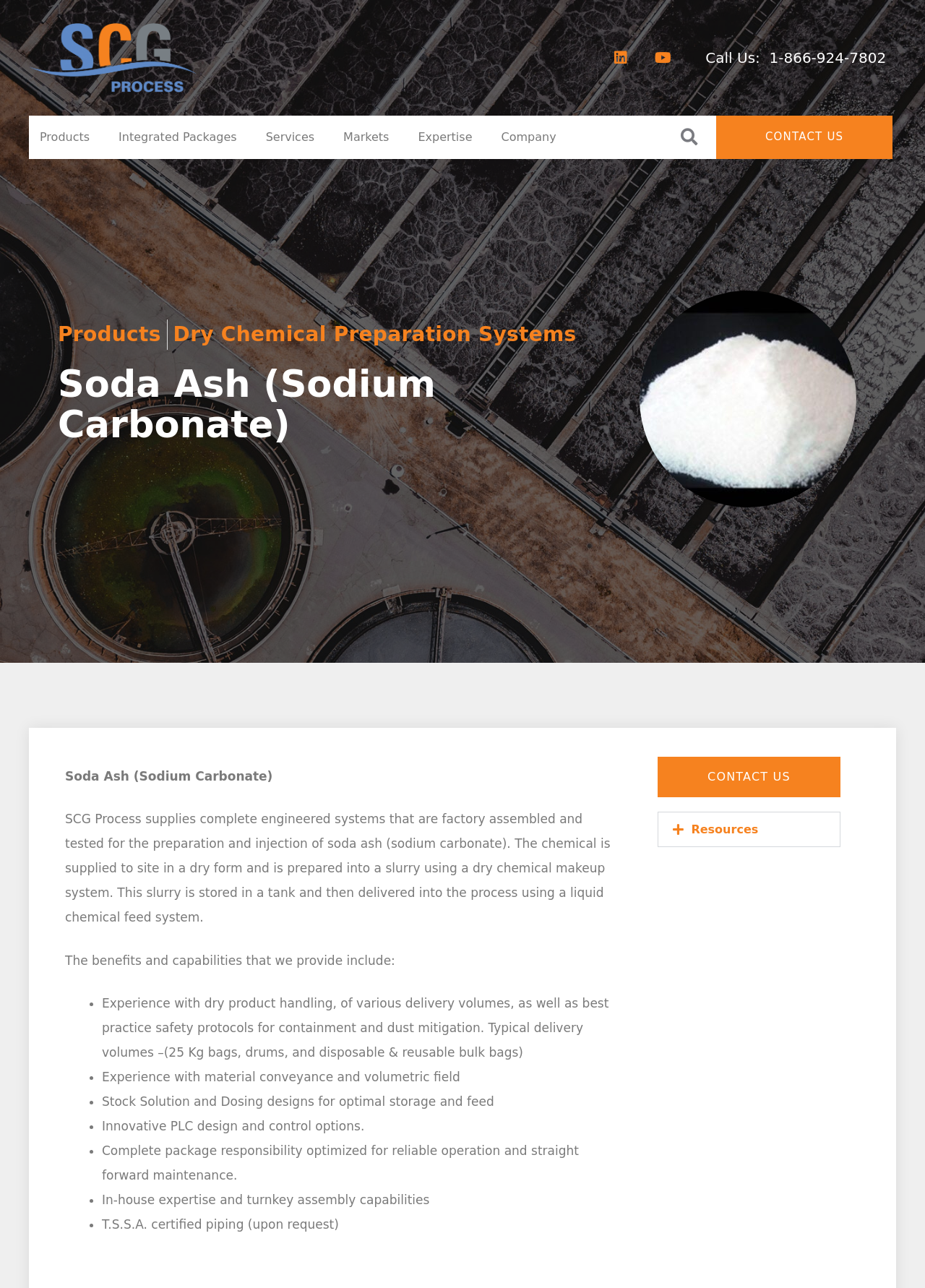Please determine the bounding box coordinates of the element to click in order to execute the following instruction: "Contact Us". The coordinates should be four float numbers between 0 and 1, specified as [left, top, right, bottom].

[0.804, 0.09, 0.935, 0.123]